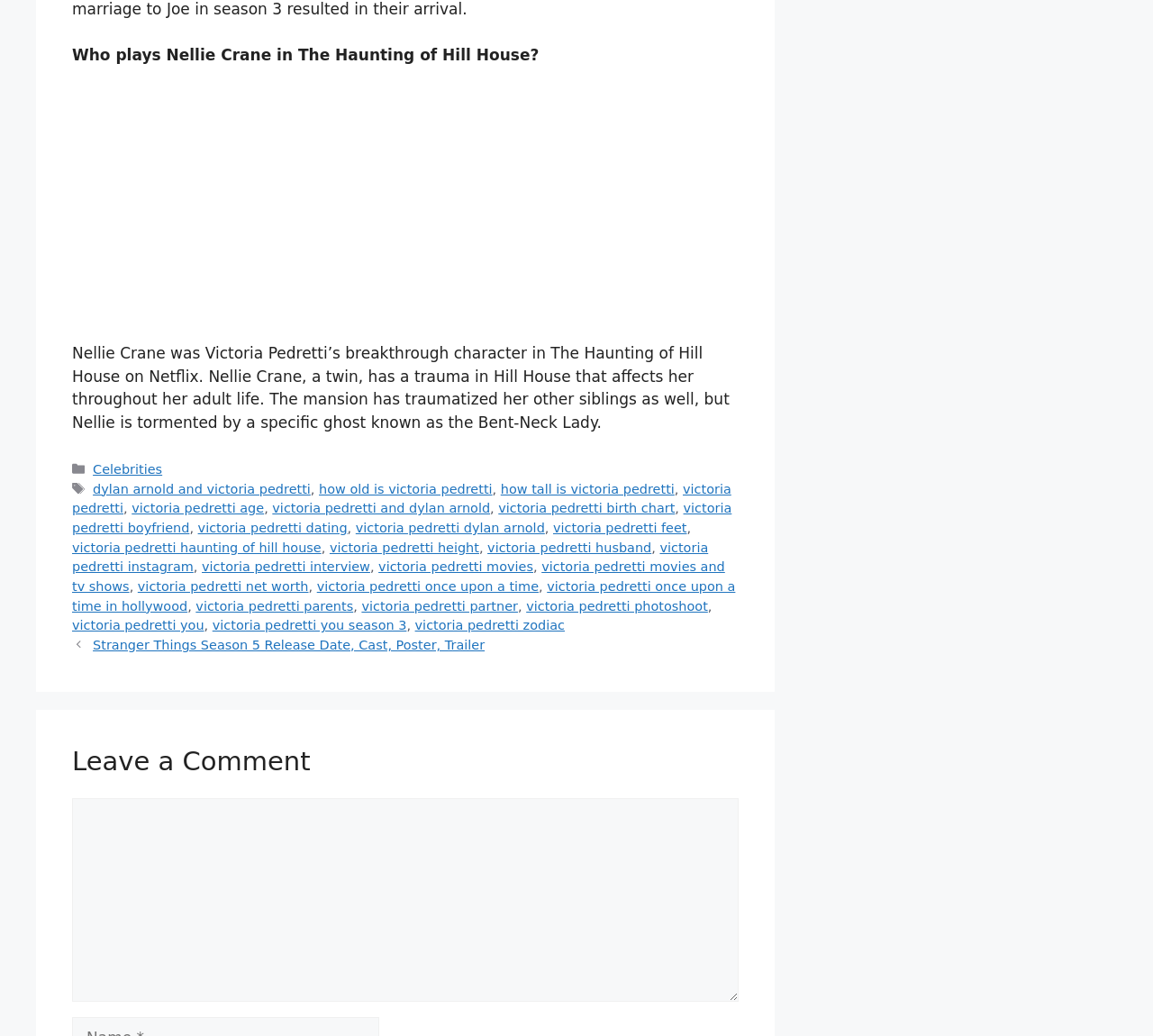Bounding box coordinates should be provided in the format (top-left x, top-left y, bottom-right x, bottom-right y) with all values between 0 and 1. Identify the bounding box for this UI element: Celebrities

[0.081, 0.446, 0.141, 0.46]